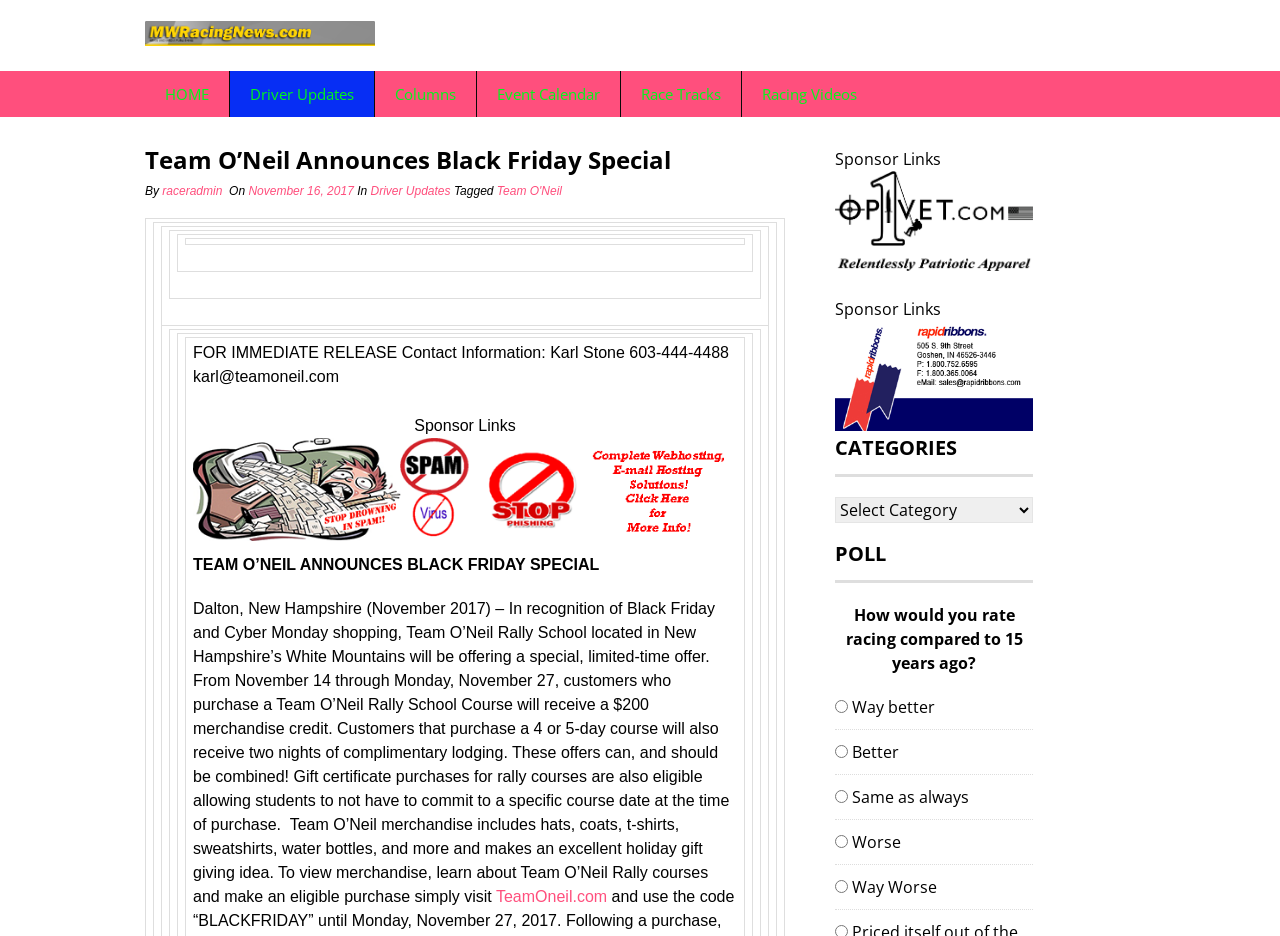Identify the bounding box coordinates of the part that should be clicked to carry out this instruction: "Click on the 'HOME' link".

[0.113, 0.076, 0.179, 0.125]